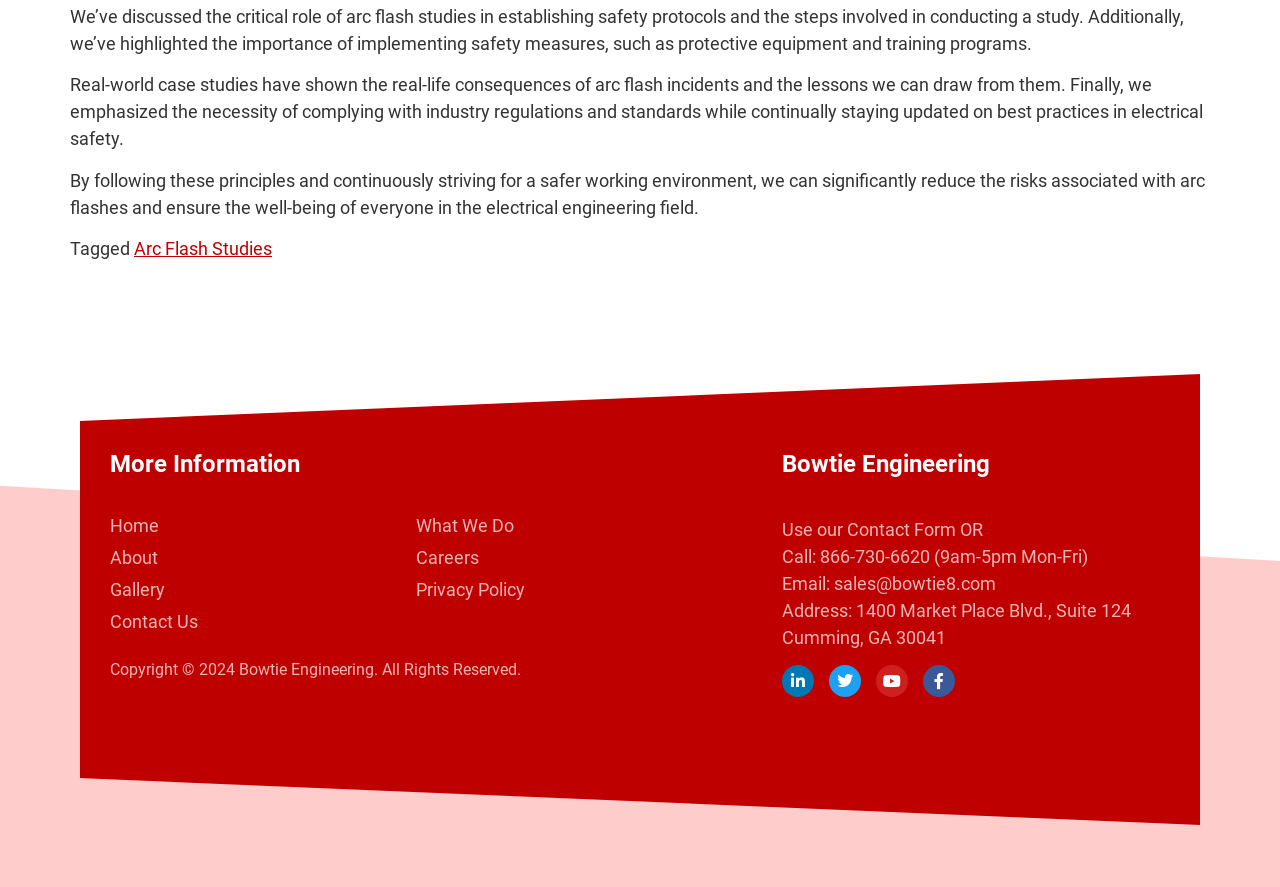Determine the bounding box coordinates for the clickable element required to fulfill the instruction: "Contact us by calling the phone number". Provide the coordinates as four float numbers between 0 and 1, i.e., [left, top, right, bottom].

[0.64, 0.616, 0.726, 0.639]